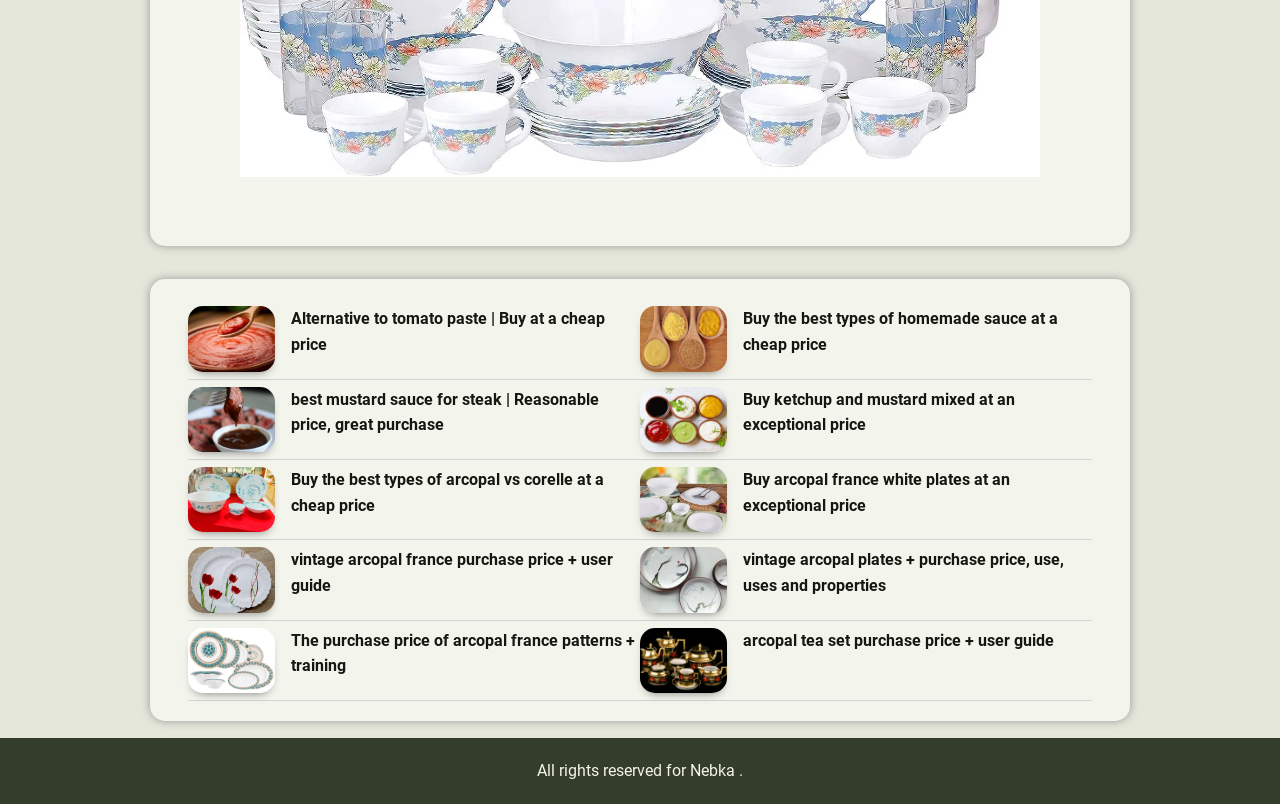Please determine the bounding box coordinates of the element's region to click for the following instruction: "Read the heading about buying the best types of homemade sauce at a cheap price".

[0.581, 0.381, 0.853, 0.446]